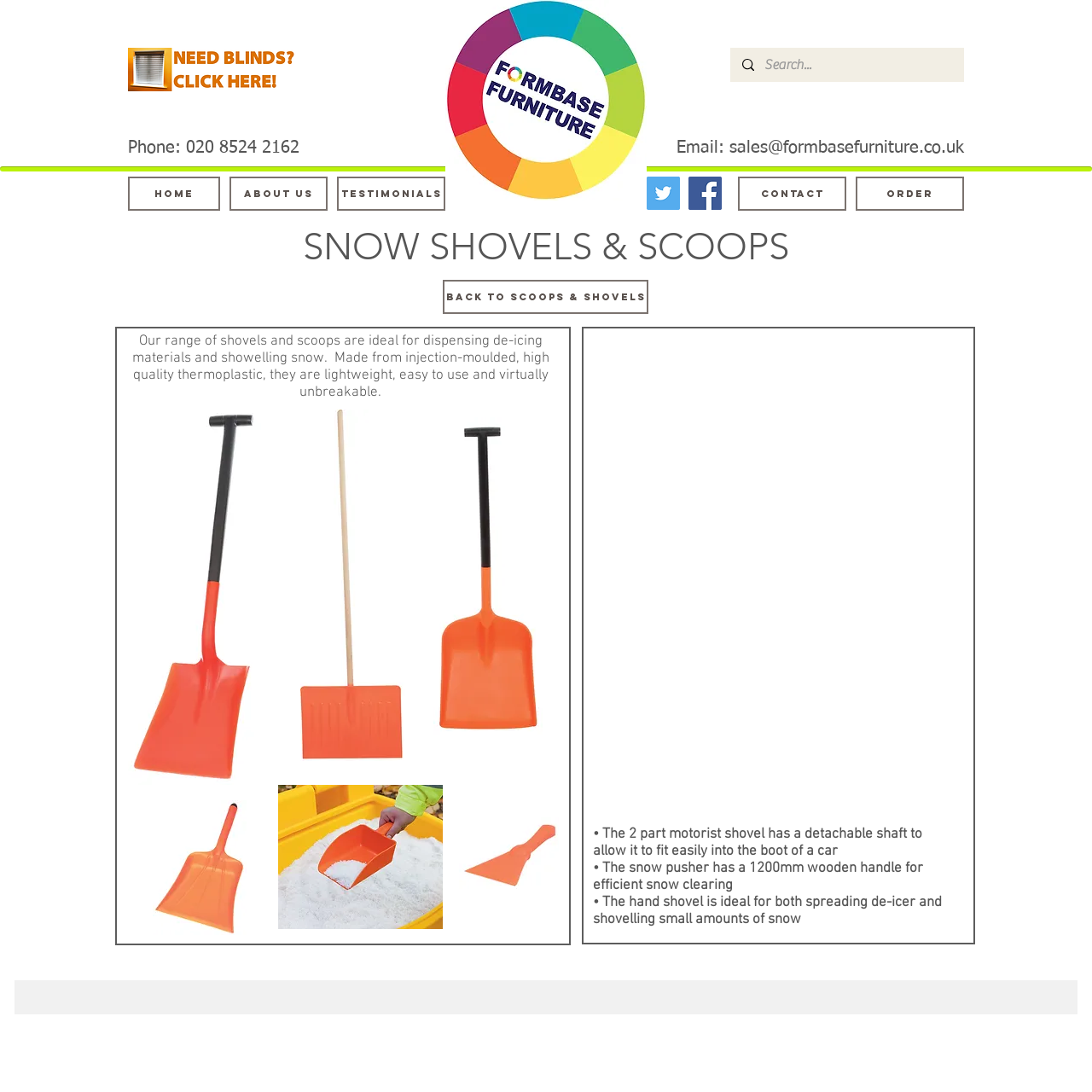Pinpoint the bounding box coordinates for the area that should be clicked to perform the following instruction: "View ORDER page".

[0.784, 0.162, 0.883, 0.193]